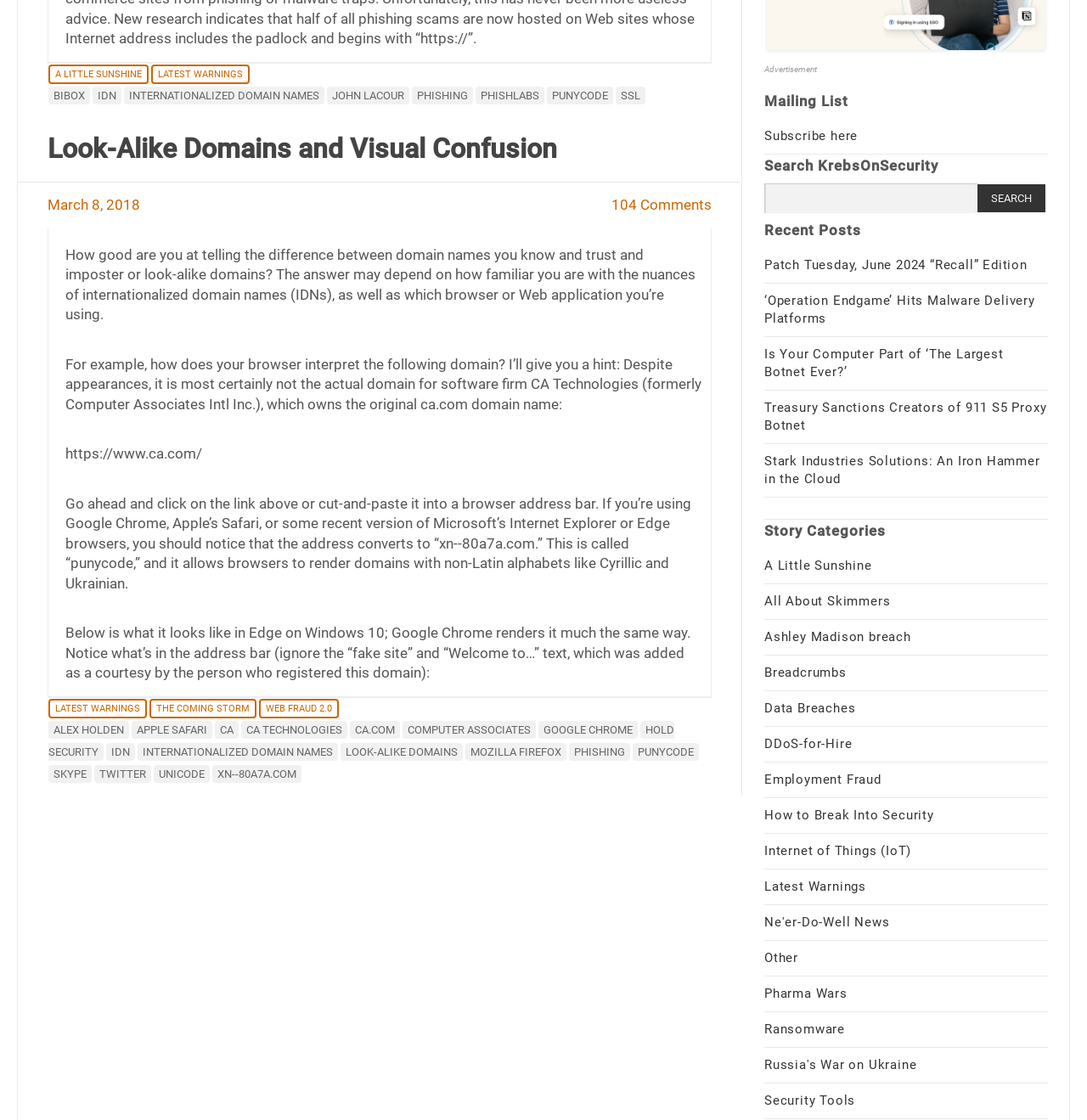Extract the bounding box coordinates for the UI element described by the text: "A Little Sunshine". The coordinates should be in the form of [left, top, right, bottom] with values between 0 and 1.

[0.044, 0.057, 0.136, 0.075]